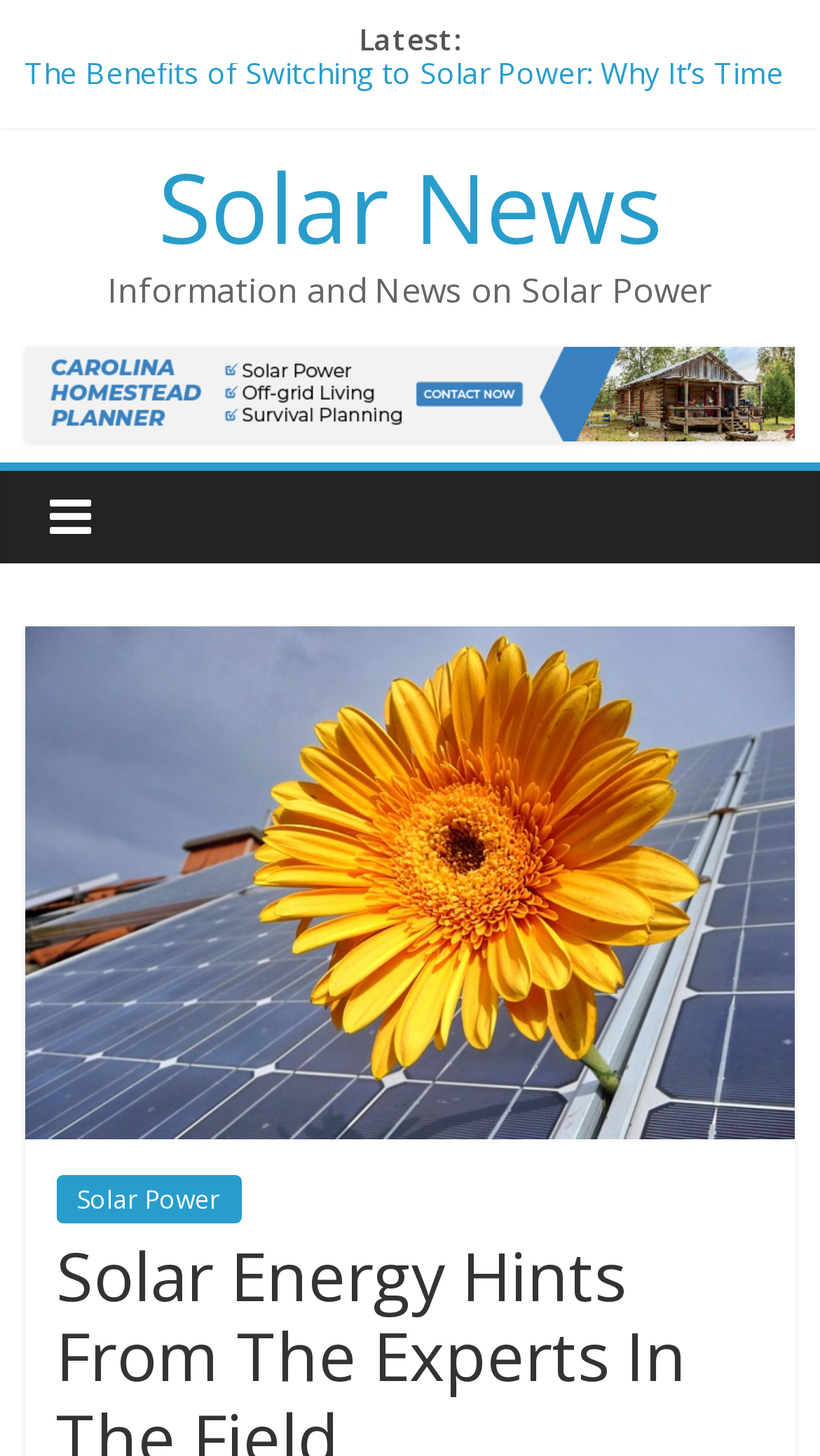Please determine the bounding box coordinates of the element to click in order to execute the following instruction: "Select August". The coordinates should be four float numbers between 0 and 1, specified as [left, top, right, bottom].

None